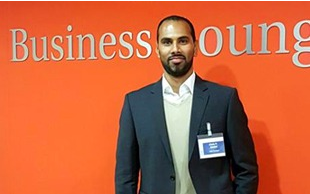Please give a concise answer to this question using a single word or phrase: 
What is the person wearing?

dark blazer